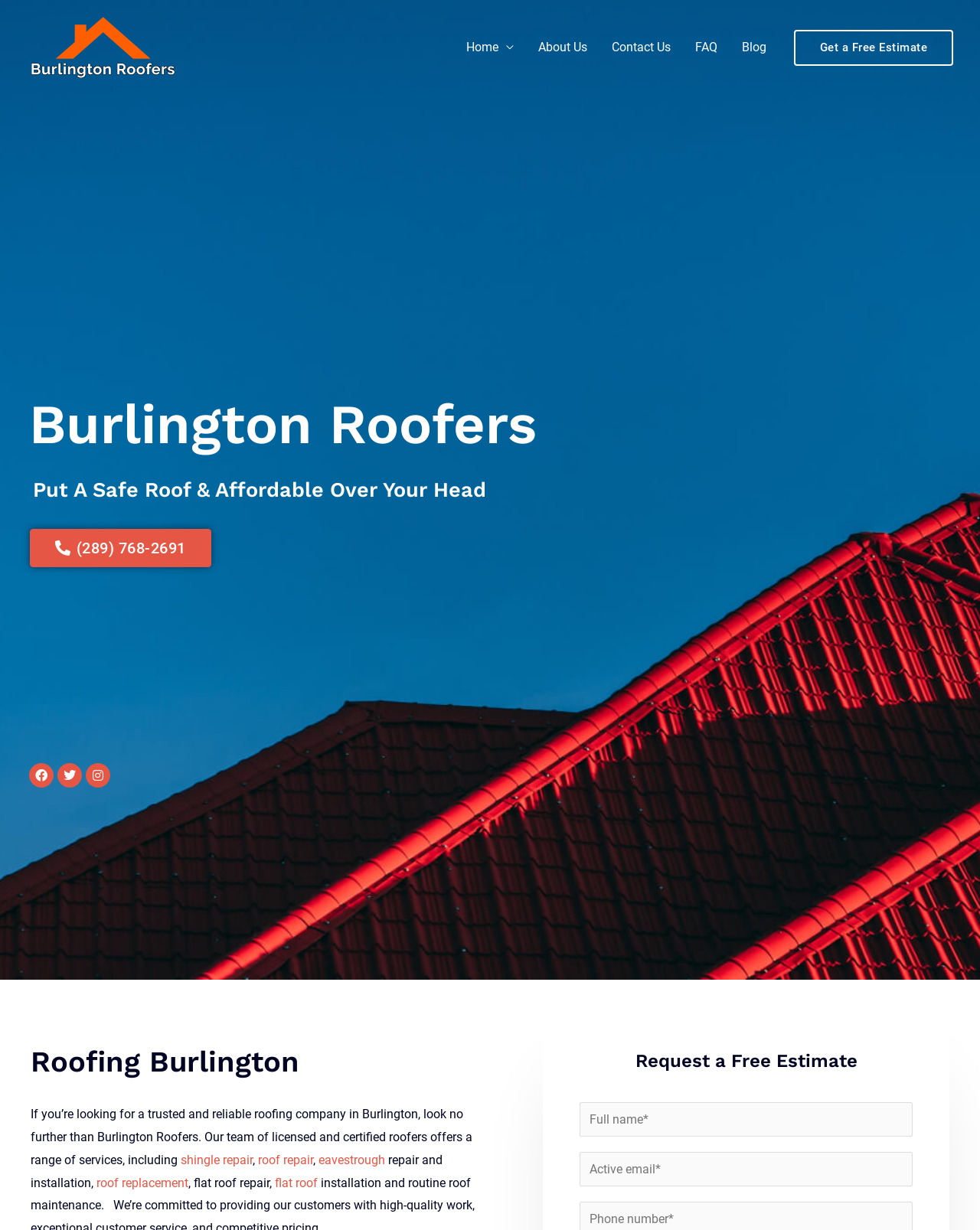Review the image closely and give a comprehensive answer to the question: What services do they offer?

The services offered by Burlington Roofers include shingle repair, roof repair, eavestrough repair and installation, roof replacement, and flat roof repair, as mentioned in the text on the webpage.